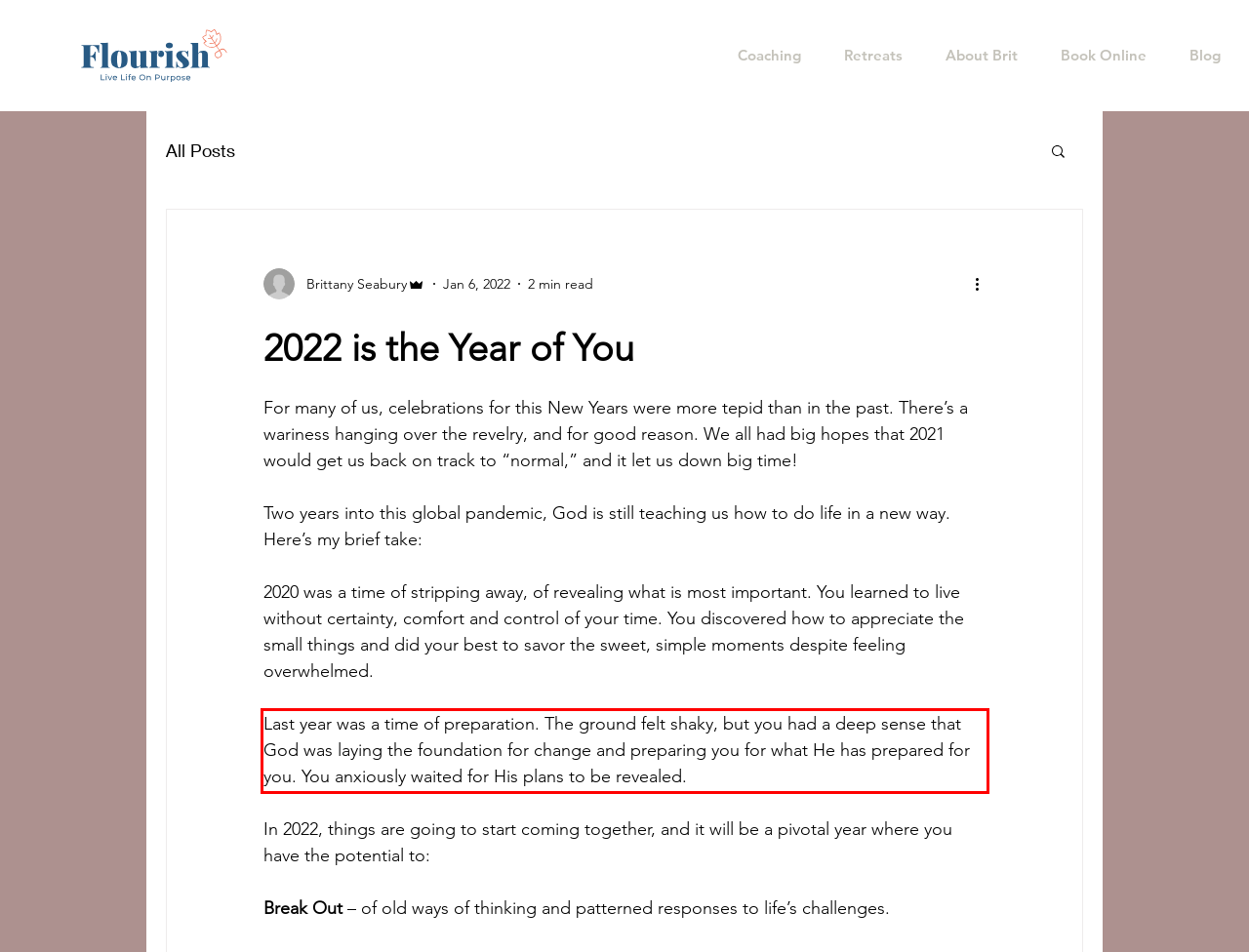Within the screenshot of a webpage, identify the red bounding box and perform OCR to capture the text content it contains.

Last year was a time of preparation. The ground felt shaky, but you had a deep sense that God was laying the foundation for change and preparing you for what He has prepared for you. You anxiously waited for His plans to be revealed.